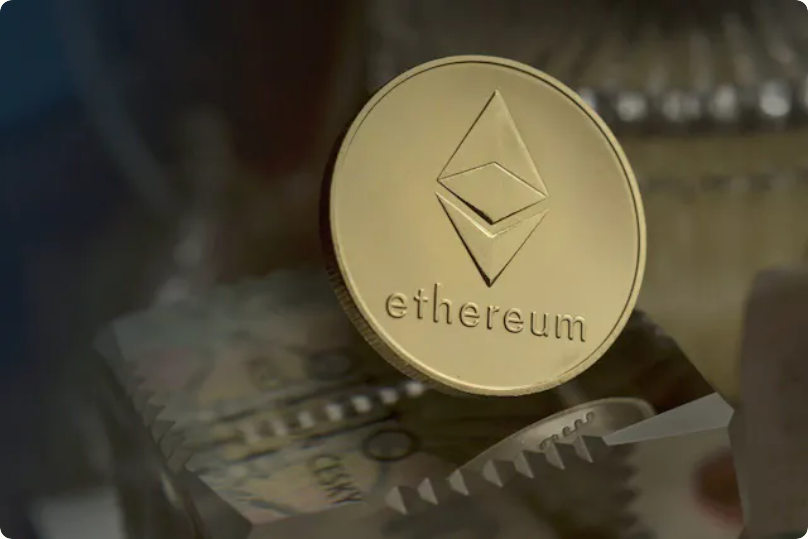Describe every important feature and element in the image comprehensively.

The image features a prominent Ethereum coin, showcasing its distinctive logo and the word "ethereum" inscribed on its surface. The coin is vividly displayed against a blurred background that suggests a financial context, possibly referencing currency or investment, enhancing the theme of cryptocurrency. This representation of Ethereum symbolizes the growing interest and investment in digital assets, particularly within the realm of decentralized finance. The overall composition emphasizes the significance of Ethereum as a key player in the cryptocurrency market, making it relatable to both new and experienced investors looking to navigate the evolving landscape of digital currencies.